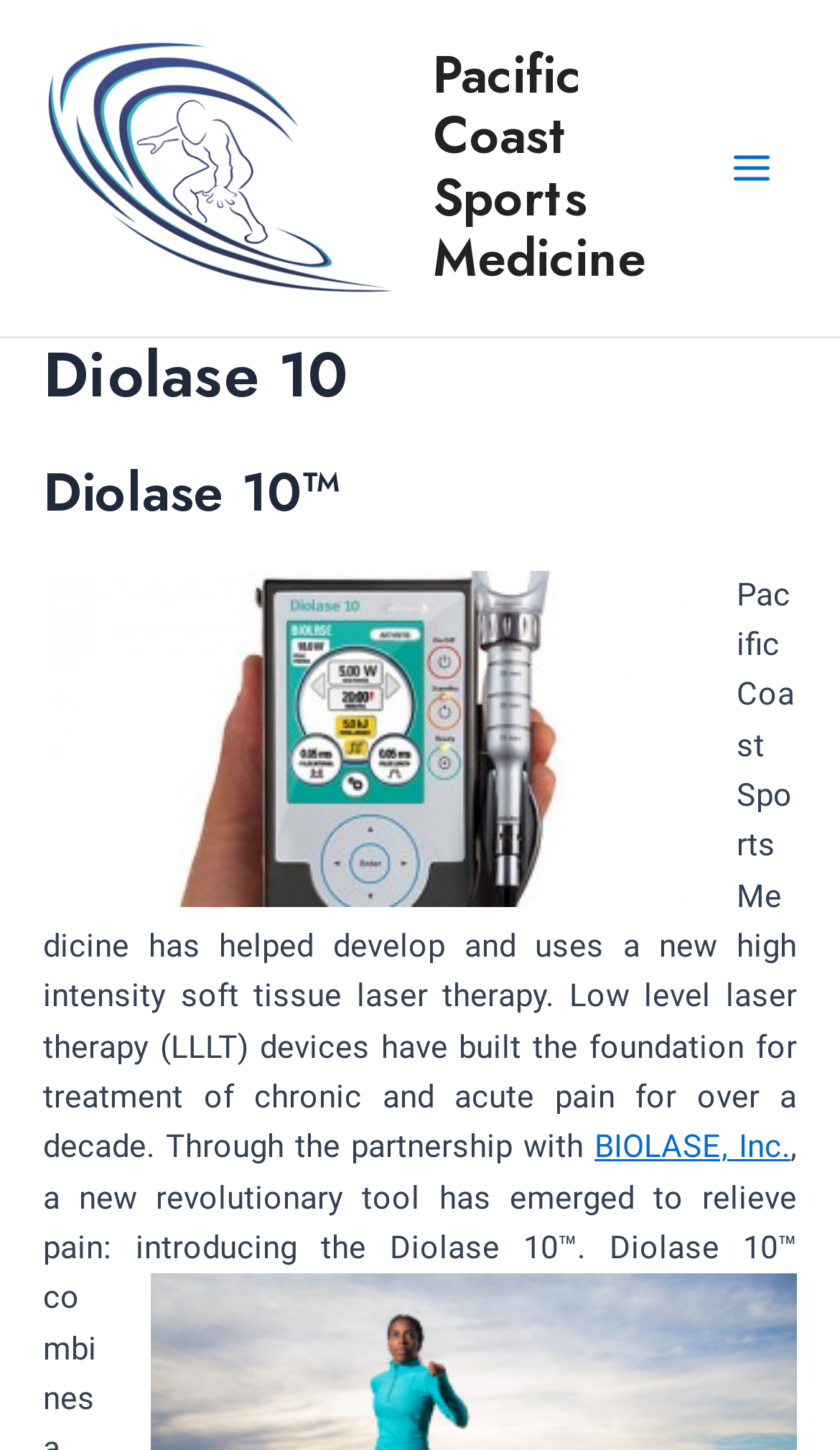Given the element description: "alt="Pacific Coast Sports Medicine"", predict the bounding box coordinates of this UI element. The coordinates must be four float numbers between 0 and 1, given as [left, top, right, bottom].

[0.051, 0.1, 0.478, 0.127]